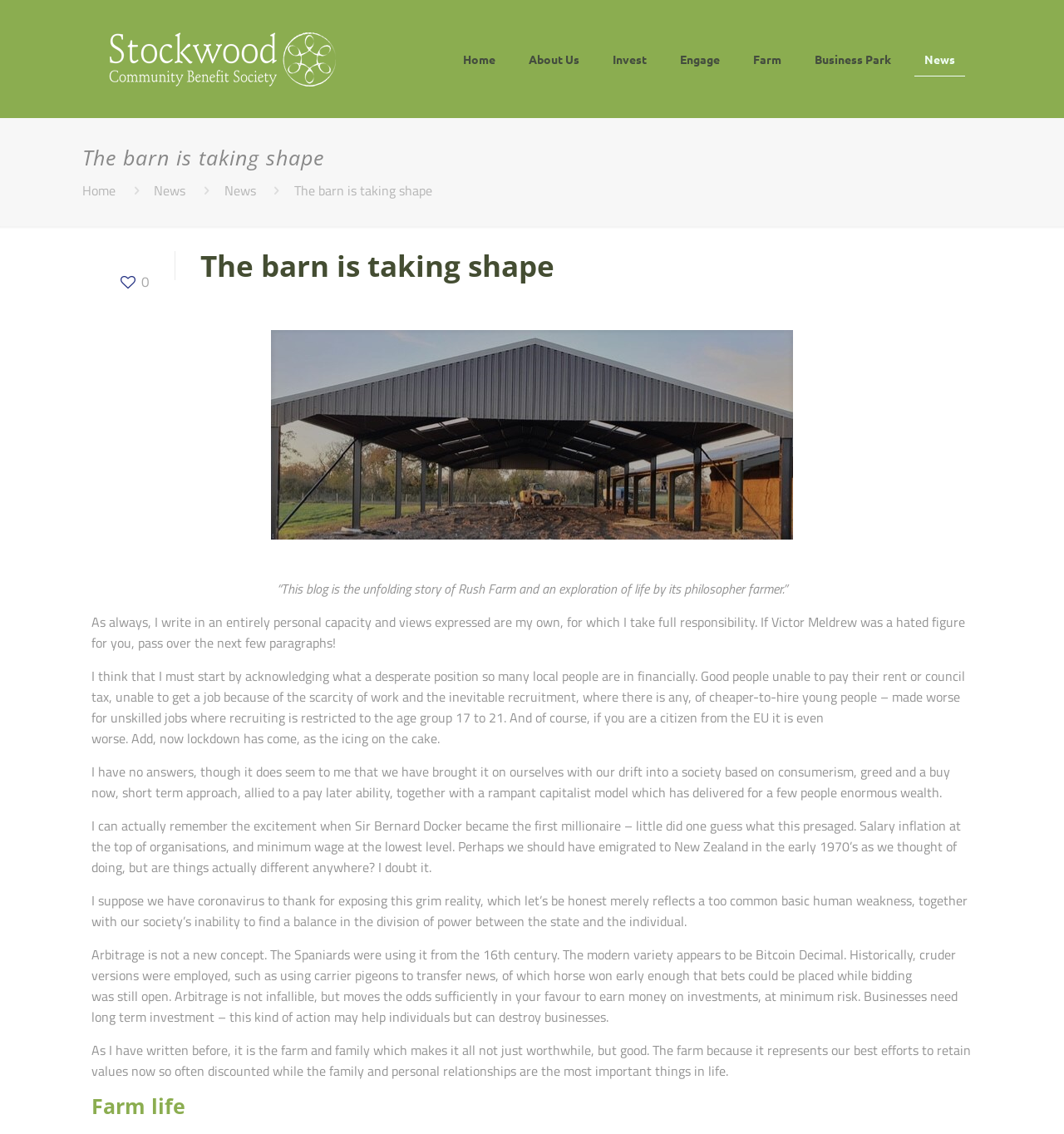How many links are in the top navigation menu? Refer to the image and provide a one-word or short phrase answer.

7